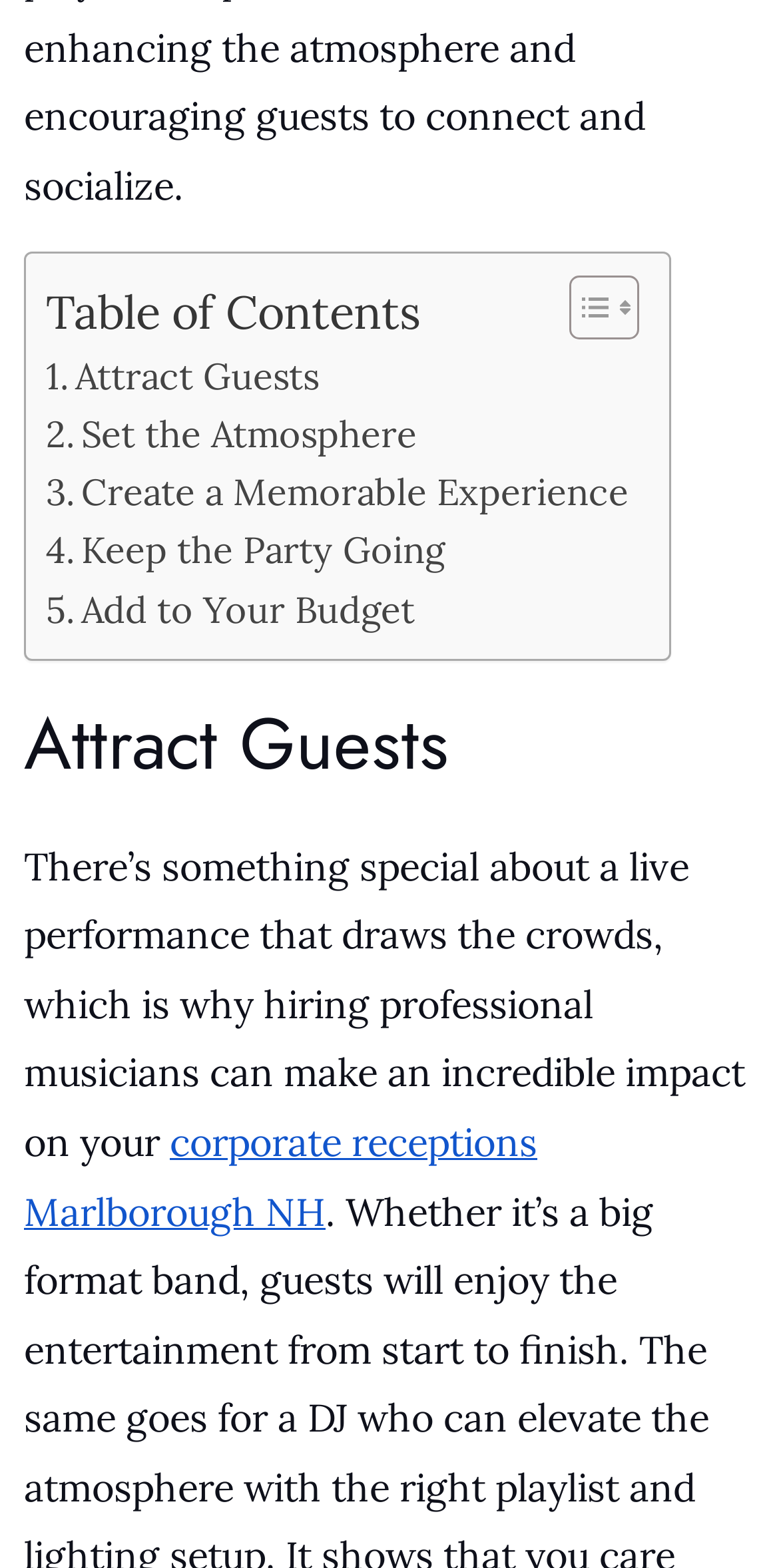What is the function of the toggle button?
Please answer using one word or phrase, based on the screenshot.

Toggle table of content